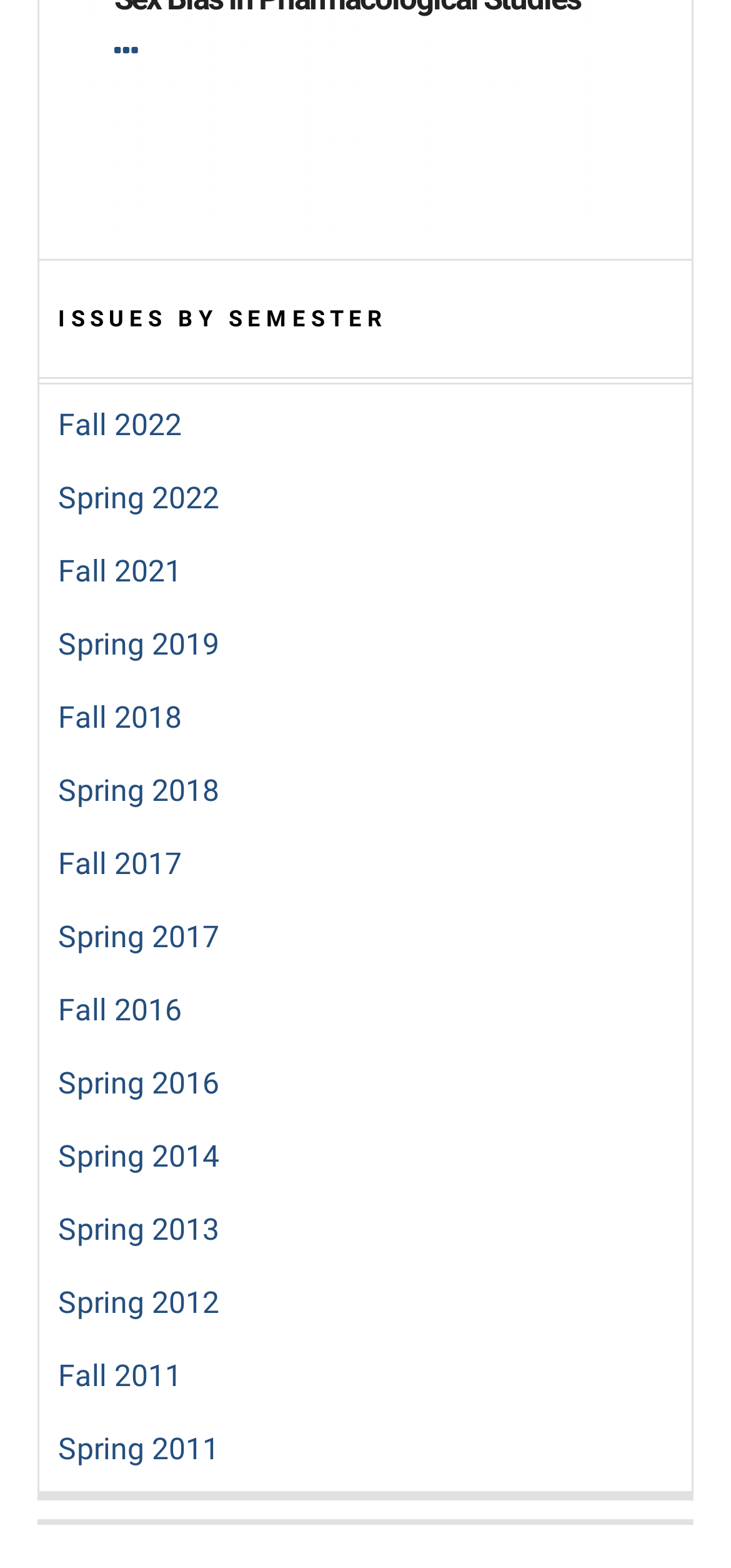Provide a brief response to the question below using a single word or phrase: 
Are the links listed in chronological order?

Yes